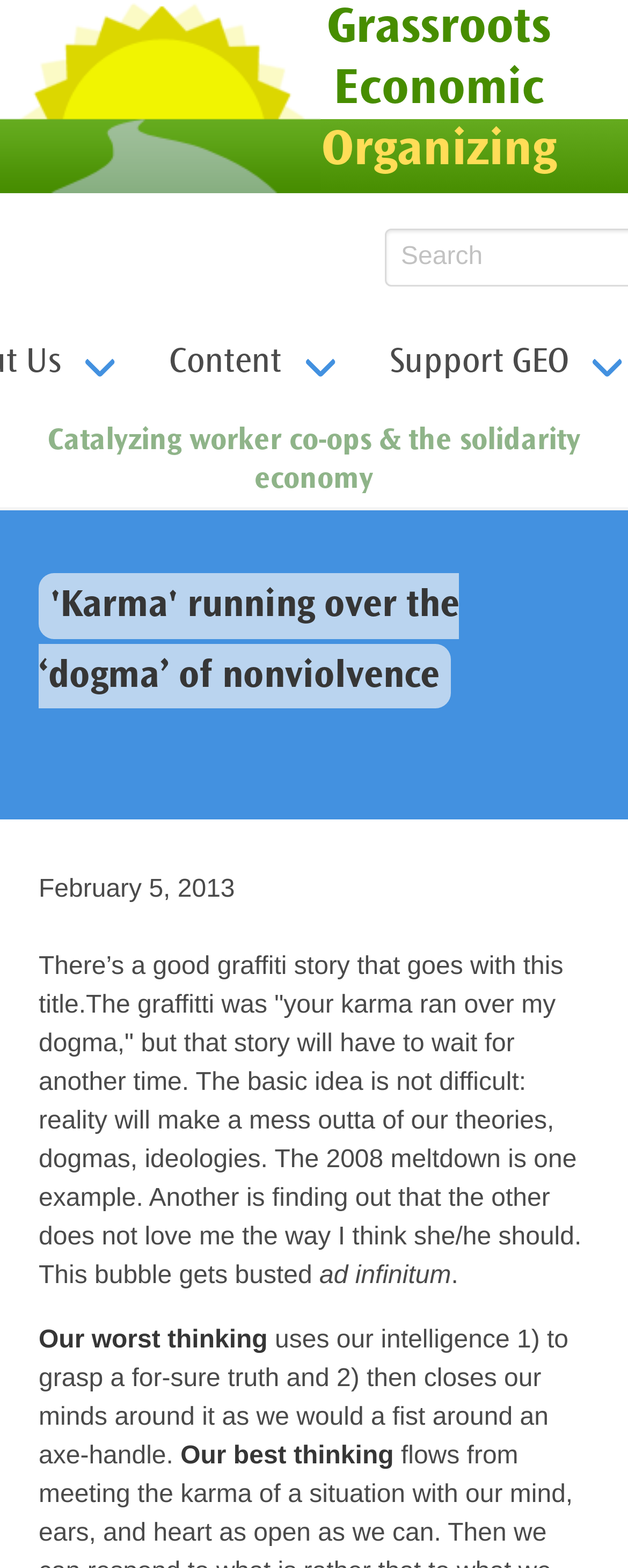What is the purpose of the organization?
Provide a comprehensive and detailed answer to the question.

I found the purpose of the organization by looking at the StaticText element 'Catalyzing worker co-ops & the solidarity economy' which is located at the top of the webpage.